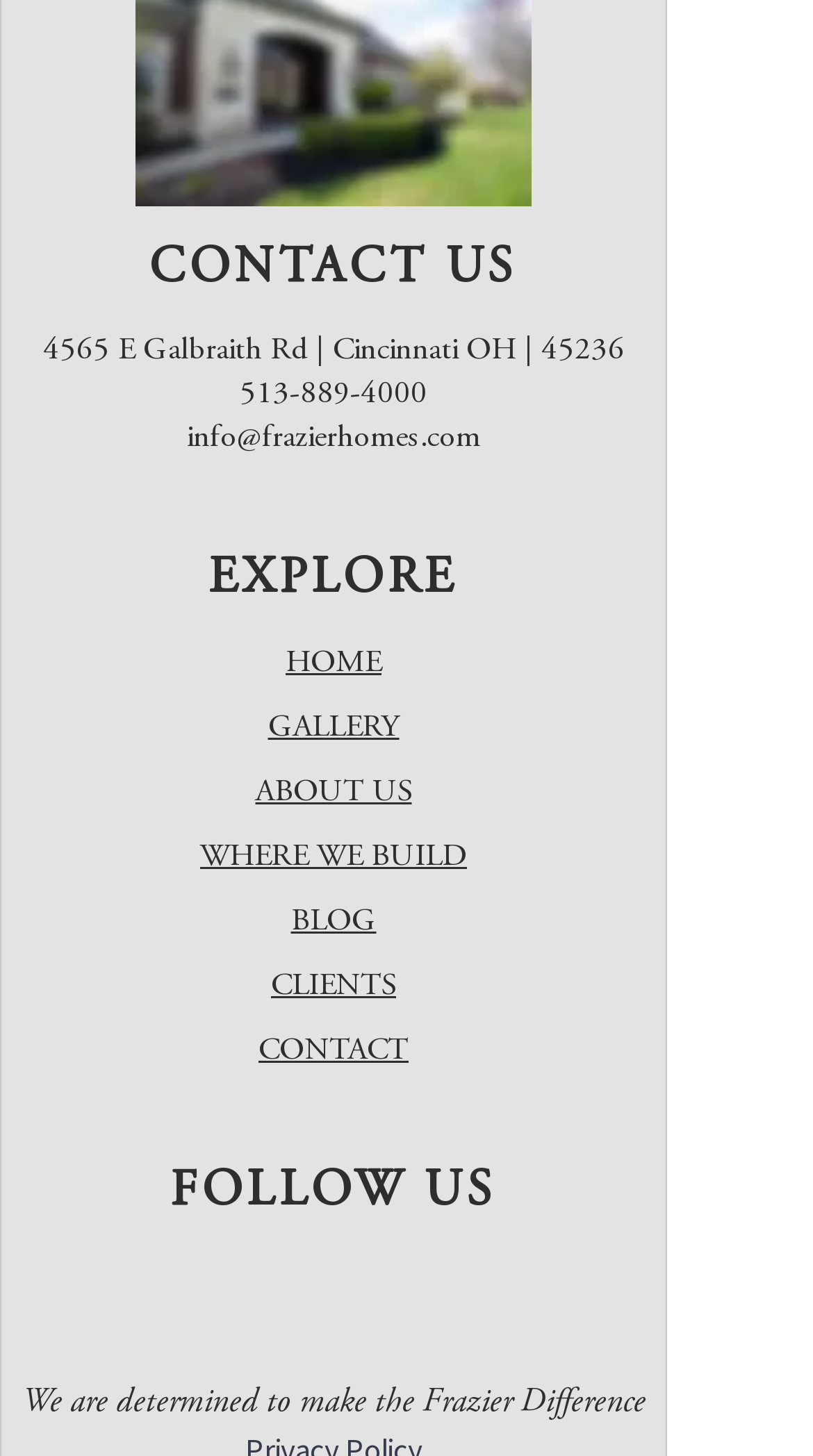How many social media platforms are listed?
Could you please answer the question thoroughly and with as much detail as possible?

The social media platforms are listed in the 'FOLLOW US' section, which is located at the bottom of the webpage. There are five social media platforms listed, including Instagram, Facebook, LinkedIn, Youtube, and Pinterest.